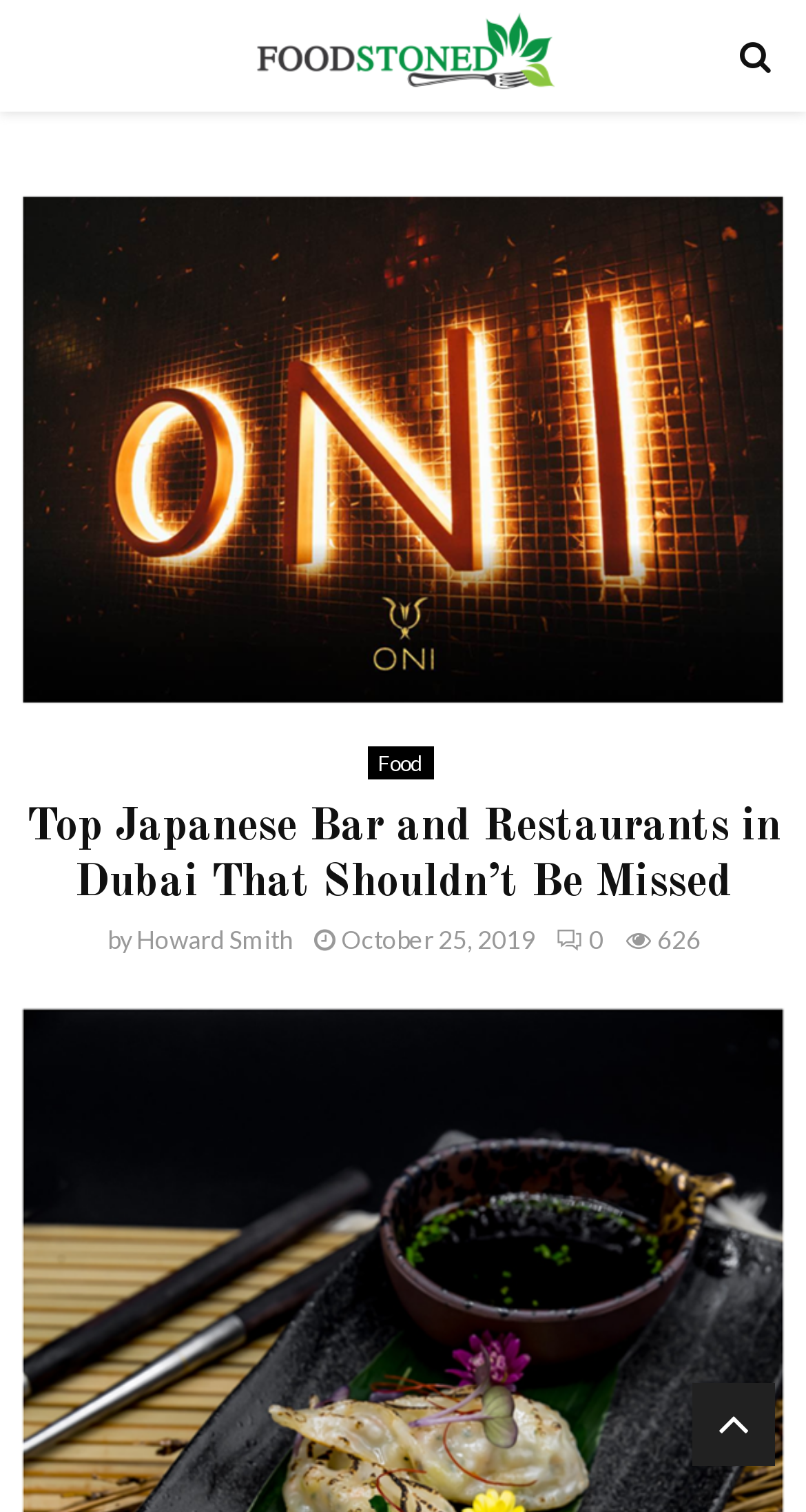Please find the main title text of this webpage.

Top Japanese Bar and Restaurants in Dubai That Shouldn’t Be Missed